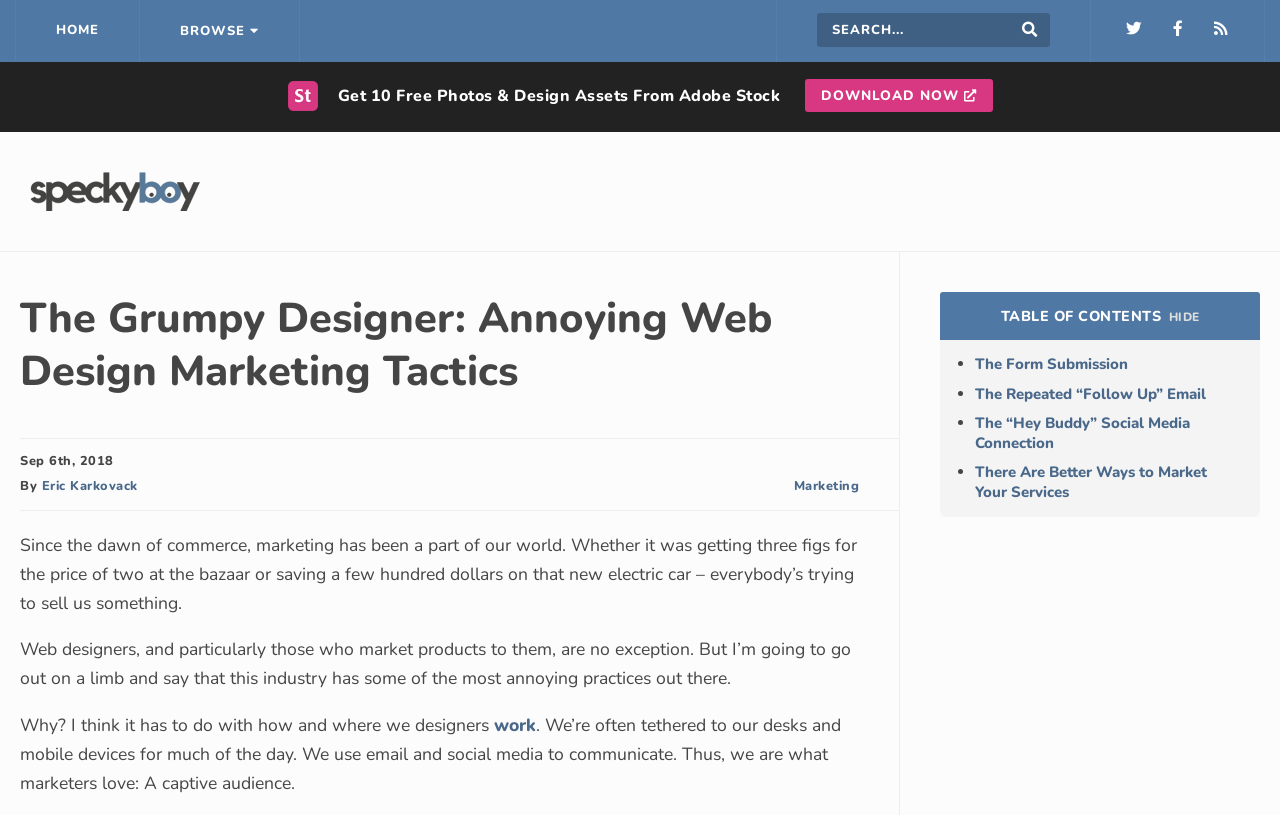Give a concise answer using one word or a phrase to the following question:
What is the date of the article?

Sep 6th, 2018